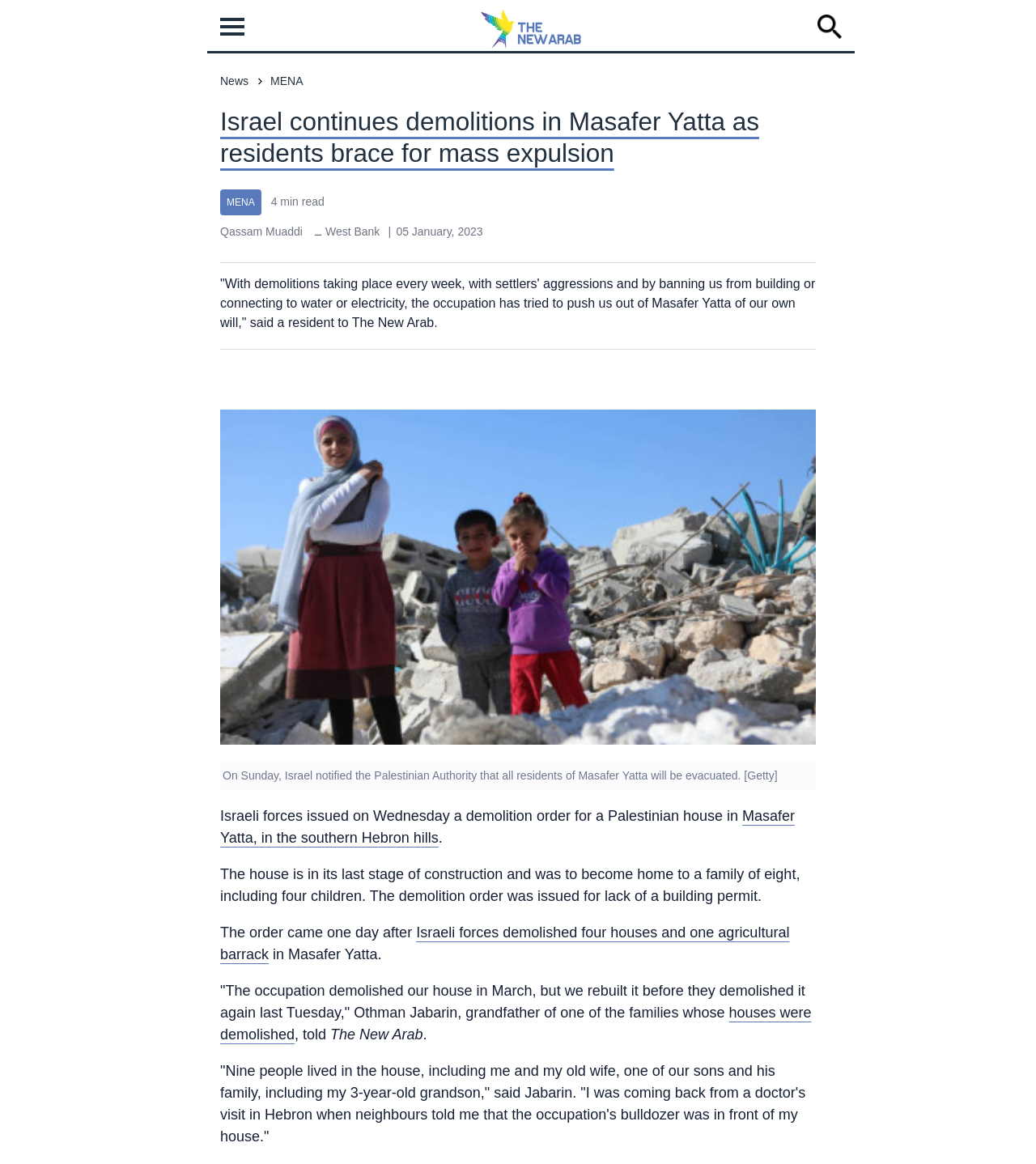Provide the bounding box coordinates of the HTML element this sentence describes: "title=""". The bounding box coordinates consist of four float numbers between 0 and 1, i.e., [left, top, right, bottom].

[0.212, 0.352, 0.788, 0.64]